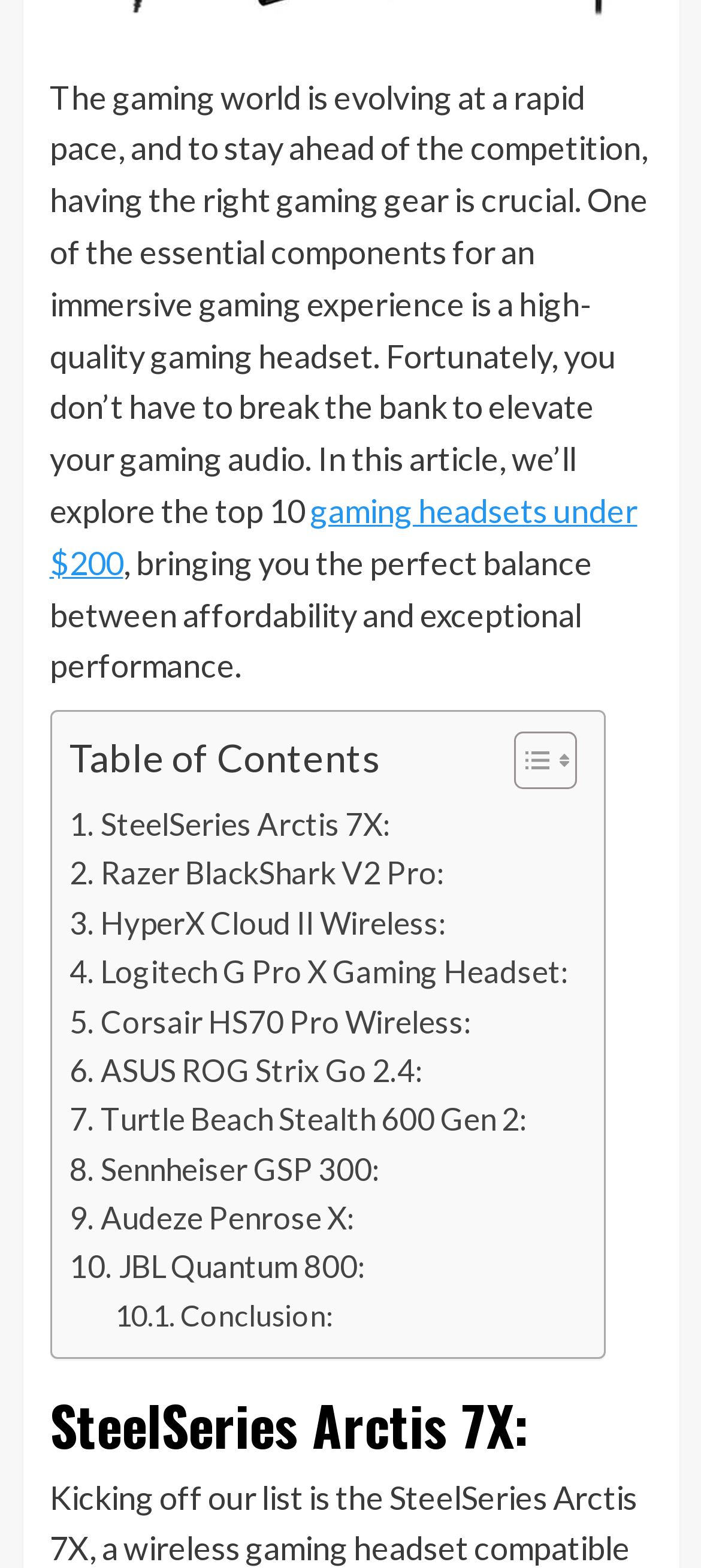Find the bounding box of the web element that fits this description: "Sennheiser GSP 300:".

[0.099, 0.73, 0.541, 0.761]